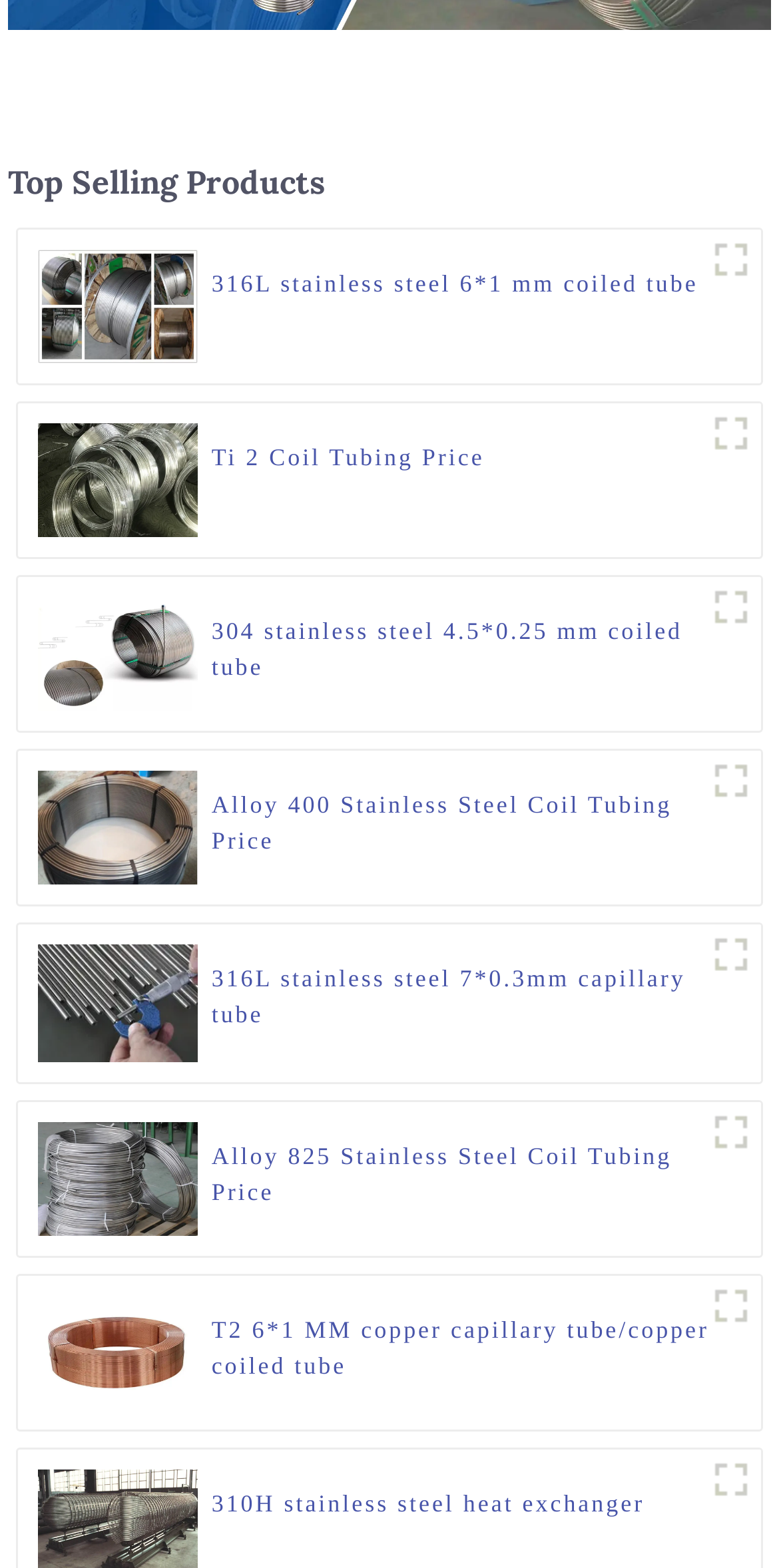How many products are displayed on the webpage? Refer to the image and provide a one-word or short phrase answer.

8